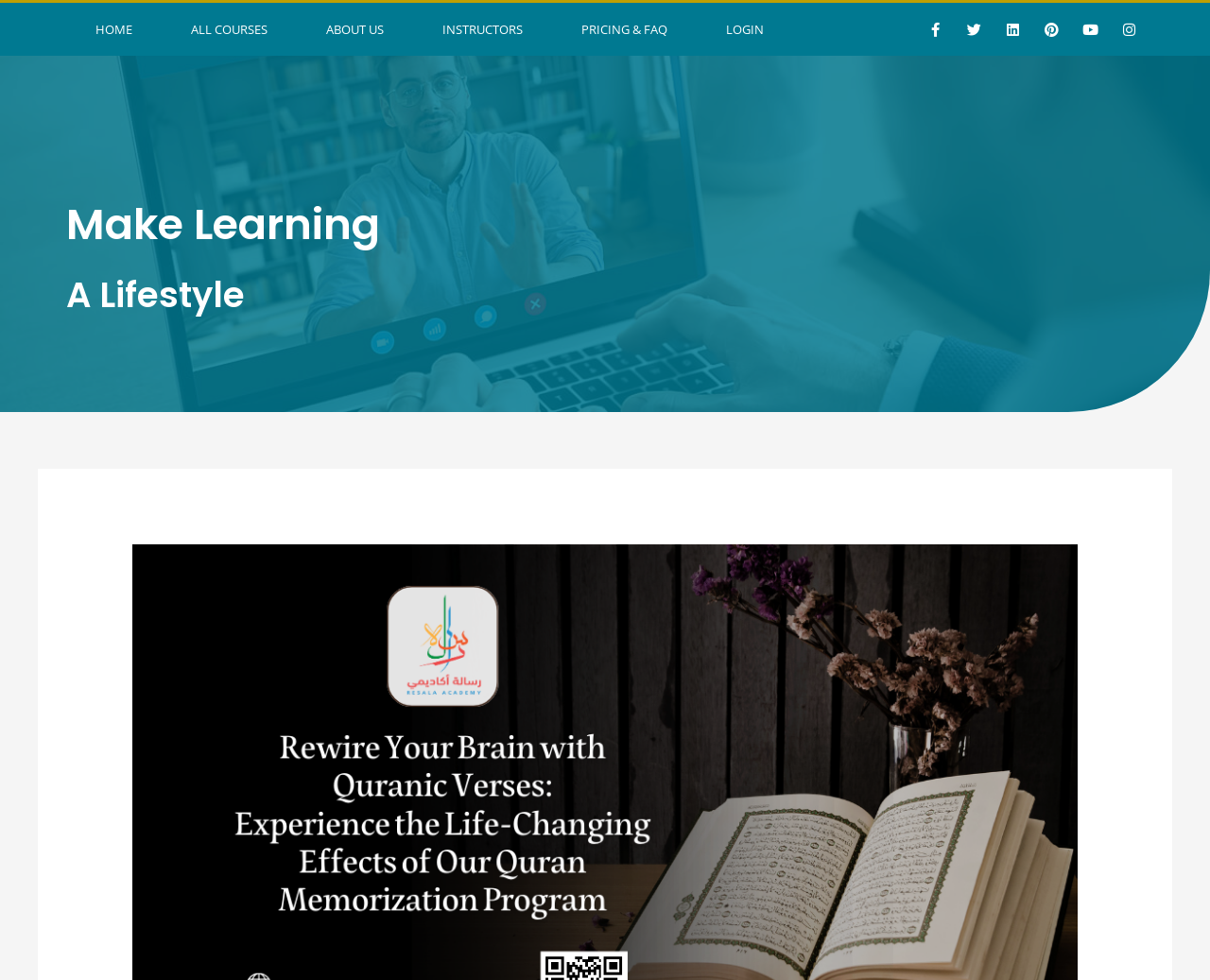Determine the bounding box for the HTML element described here: "Home". The coordinates should be given as [left, top, right, bottom] with each number being a float between 0 and 1.

[0.055, 0.003, 0.134, 0.057]